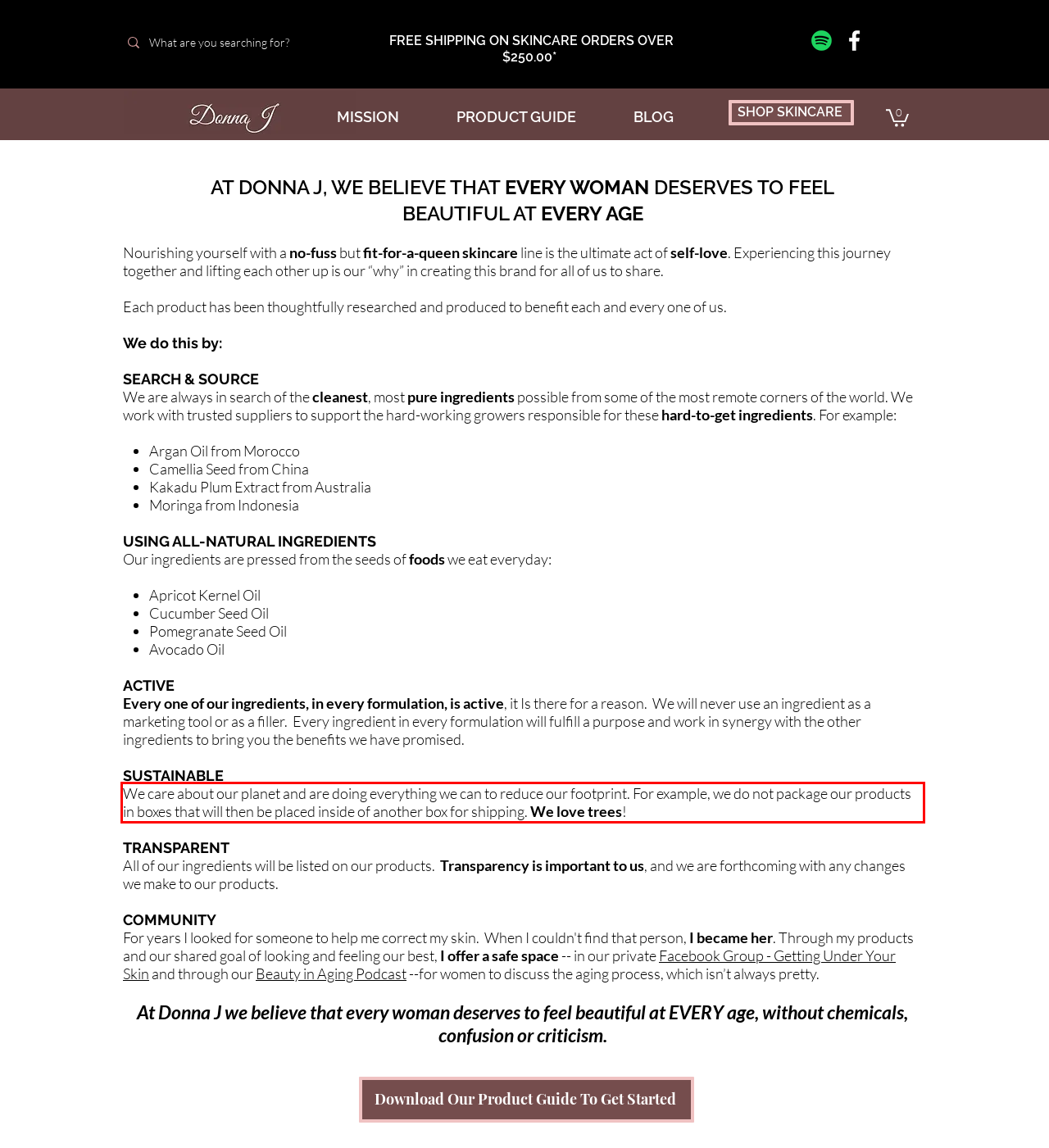Please look at the webpage screenshot and extract the text enclosed by the red bounding box.

We care about our planet and are doing everything we can to reduce our footprint. For example, we do not package our products in boxes that will then be placed inside of another box for shipping. We love trees!